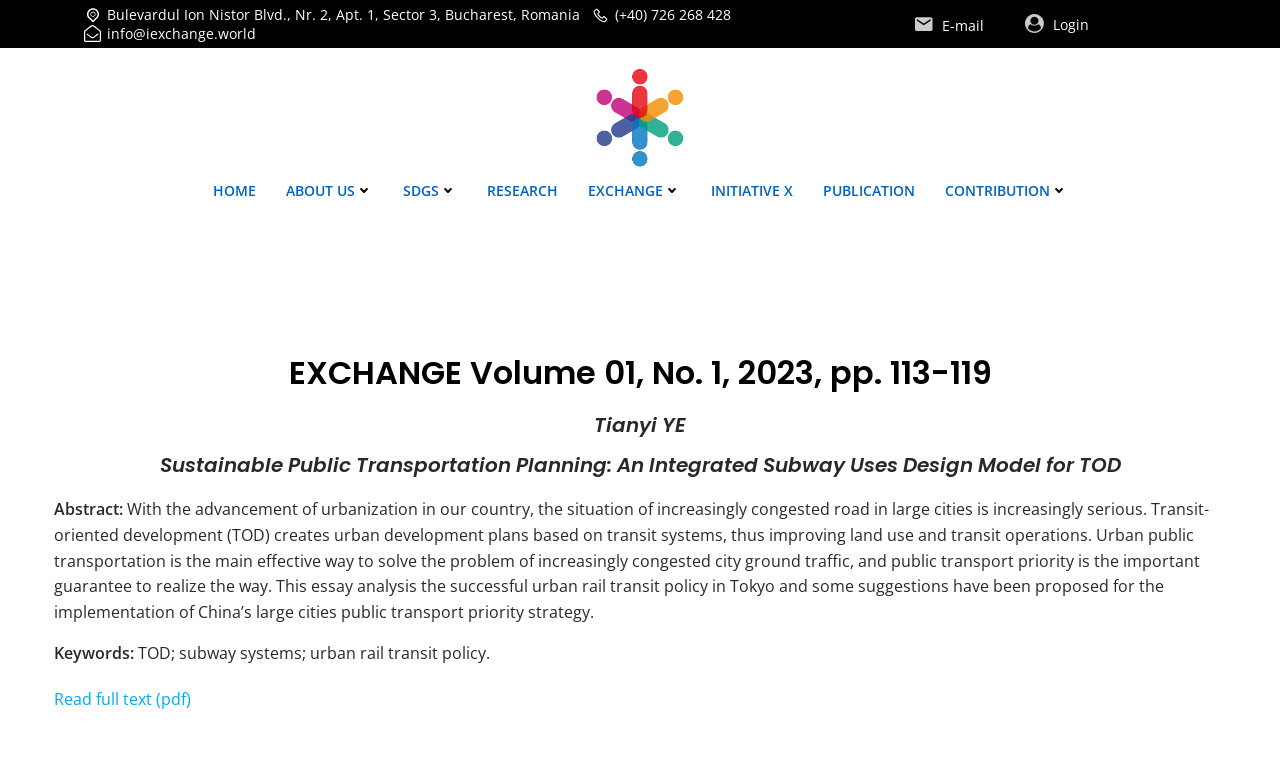Please identify the bounding box coordinates of the element on the webpage that should be clicked to follow this instruction: "Send an email". The bounding box coordinates should be given as four float numbers between 0 and 1, formatted as [left, top, right, bottom].

[0.736, 0.019, 0.769, 0.047]